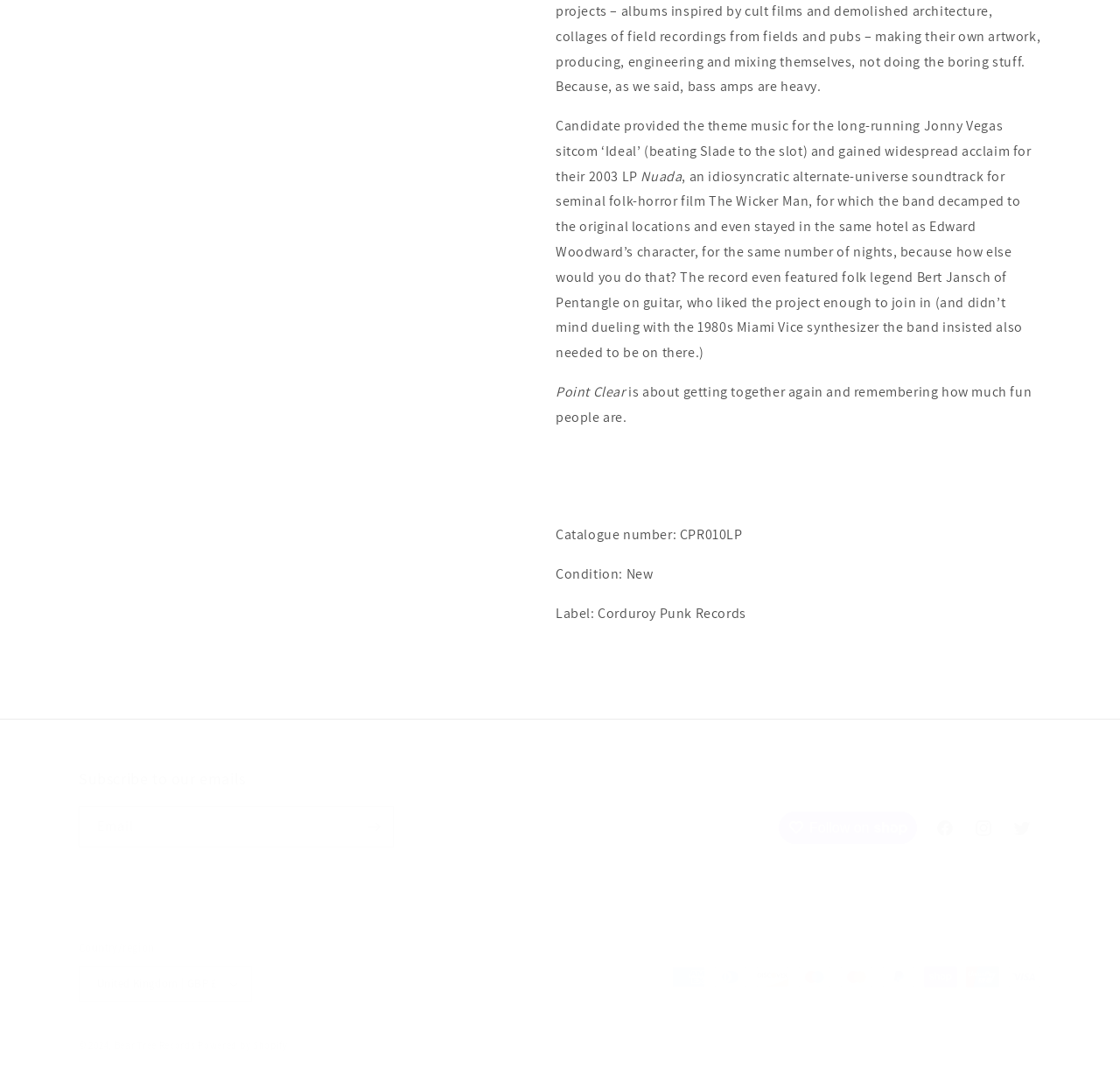Answer the question with a single word or phrase: 
How many payment methods are accepted?

9